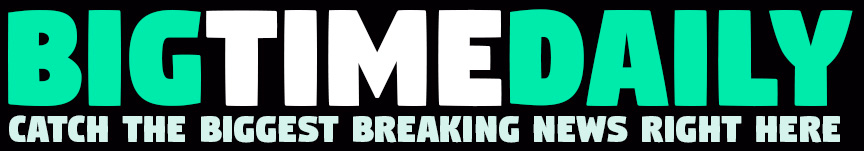Provide a brief response in the form of a single word or phrase:
What is the purpose of the subheading?

To invite readers